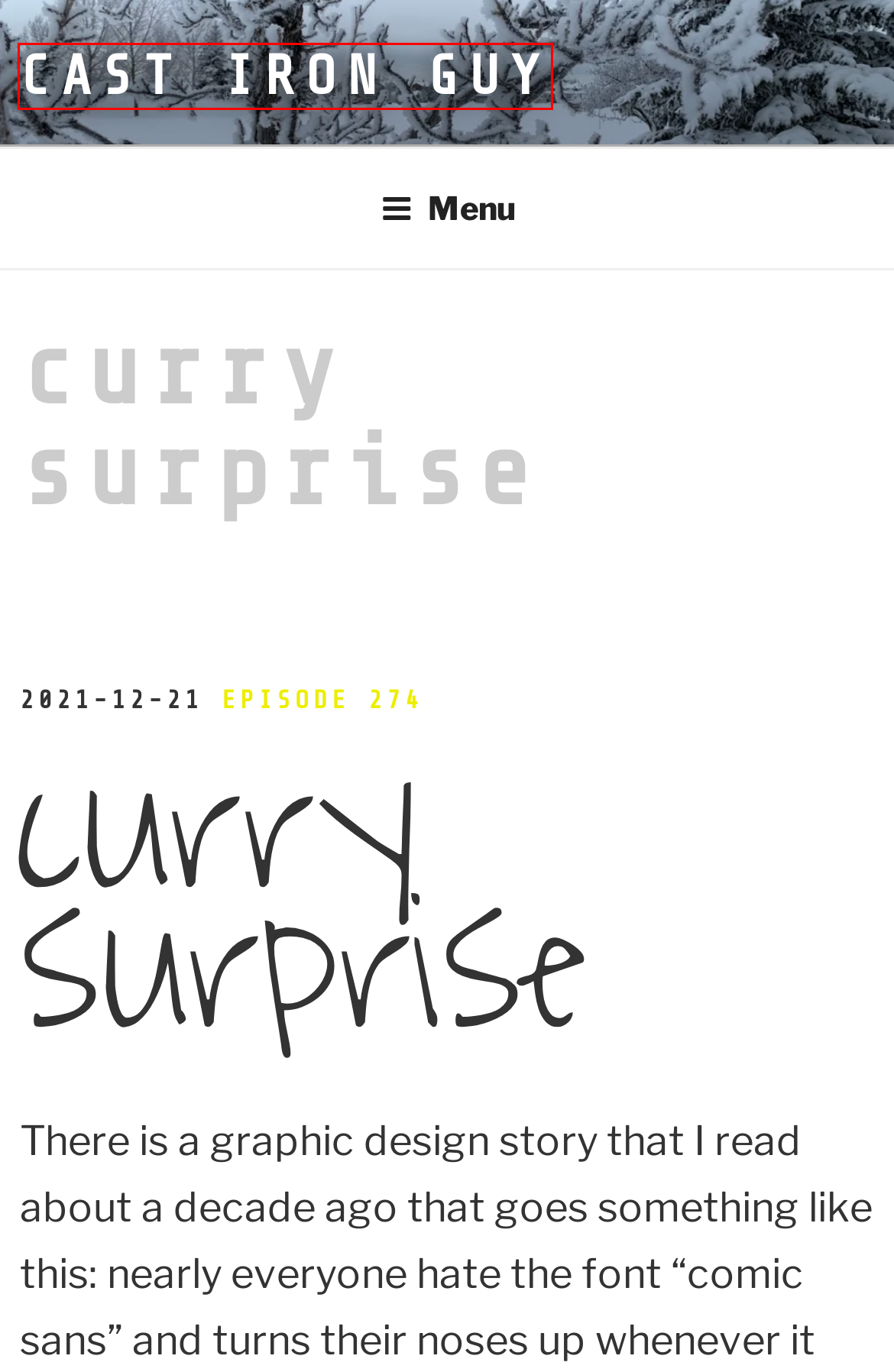Examine the screenshot of the webpage, noting the red bounding box around a UI element. Pick the webpage description that best matches the new page after the element in the red bounding box is clicked. Here are the candidates:
A. why i blog – Cast Iron Guy
B. Curry Surprise – Cast Iron Guy
C. sketching – Cast Iron Guy
D. gone fishing – Cast Iron Guy
E. Cast Iron Guy – hot off the grill
F. deeper thoughts – Cast Iron Guy
G. the socials – Cast Iron Guy
H. Cast Iron – Cast Iron Guy

E